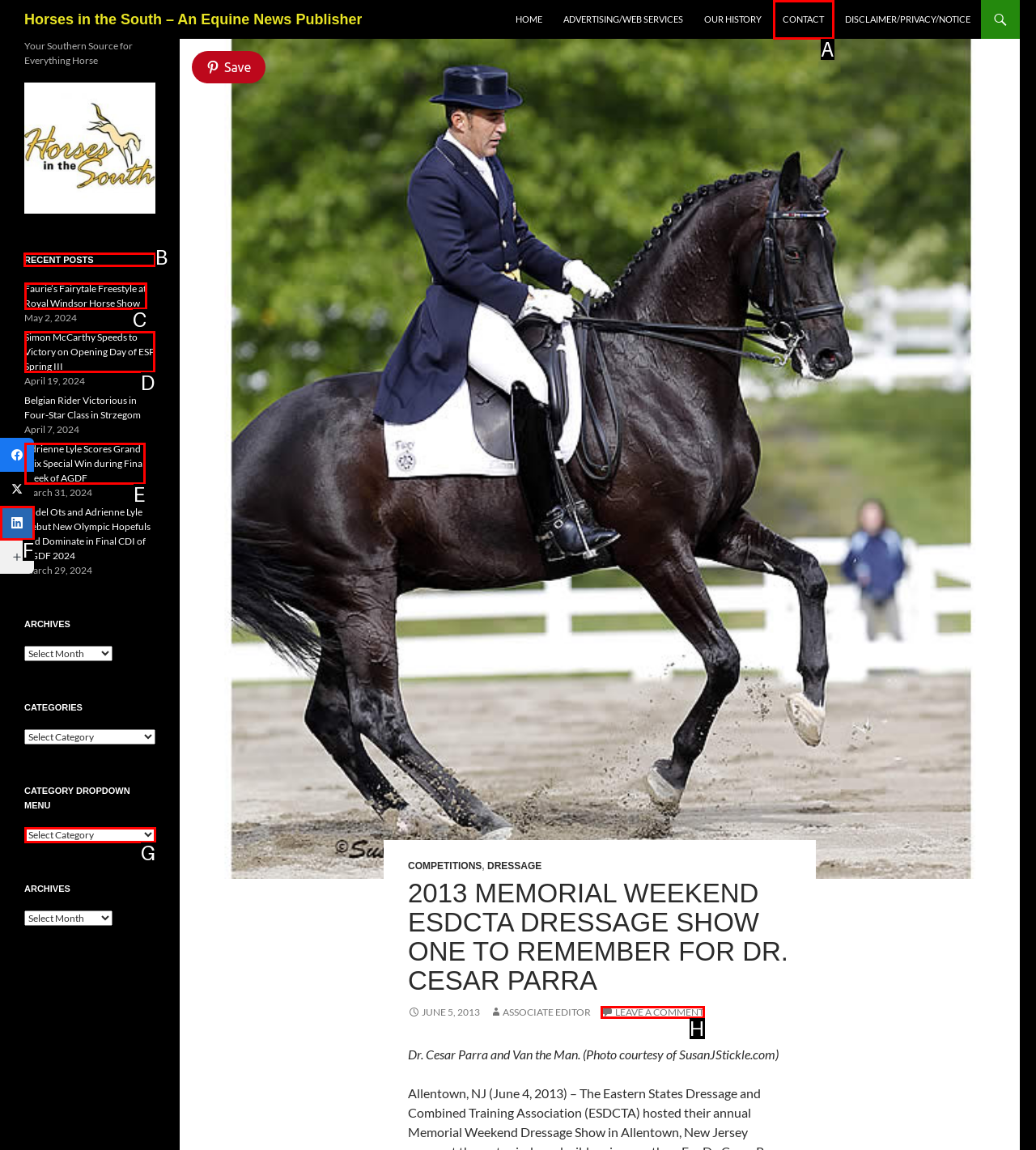Identify the letter of the option that should be selected to accomplish the following task: View recent posts. Provide the letter directly.

B